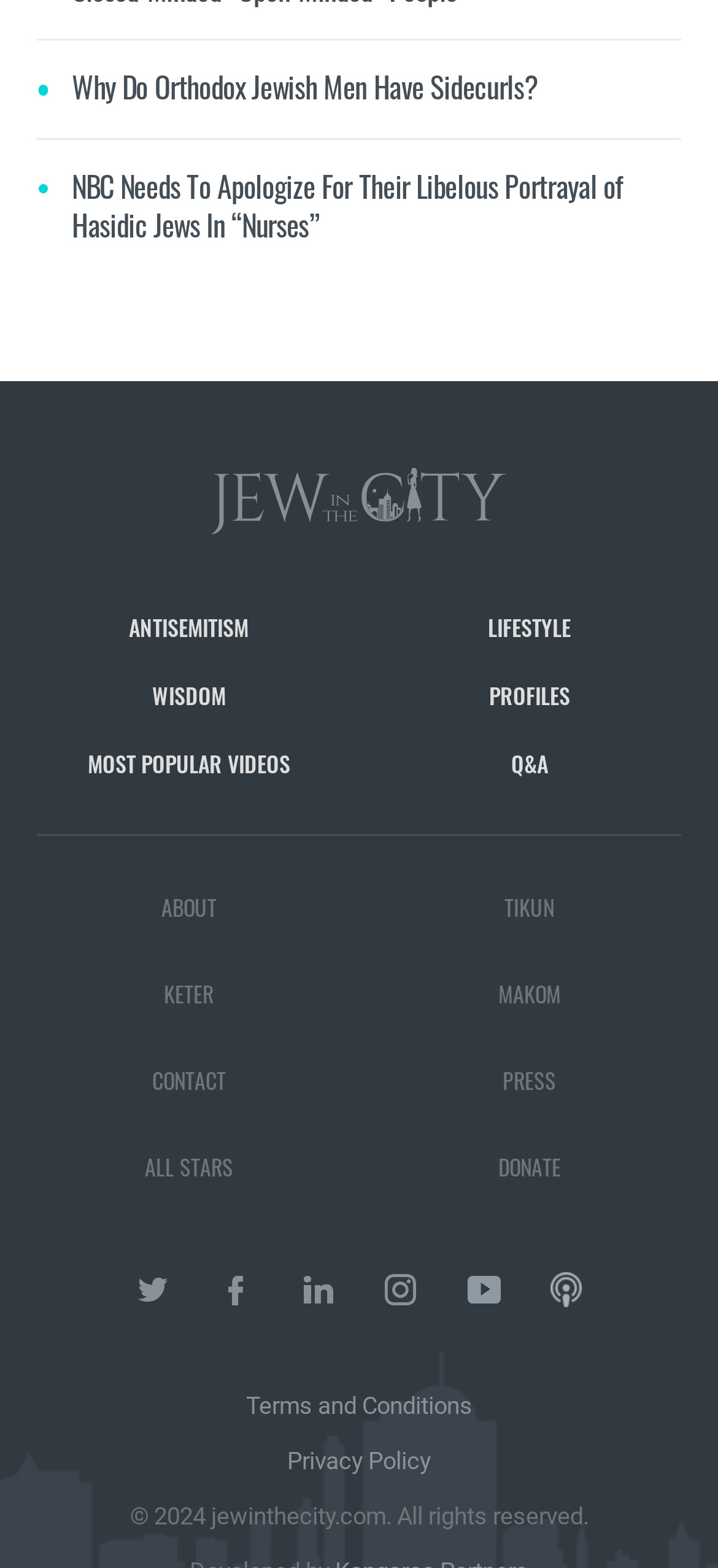Provide the bounding box coordinates of the area you need to click to execute the following instruction: "Visit Twitter page".

[0.19, 0.8, 0.233, 0.838]